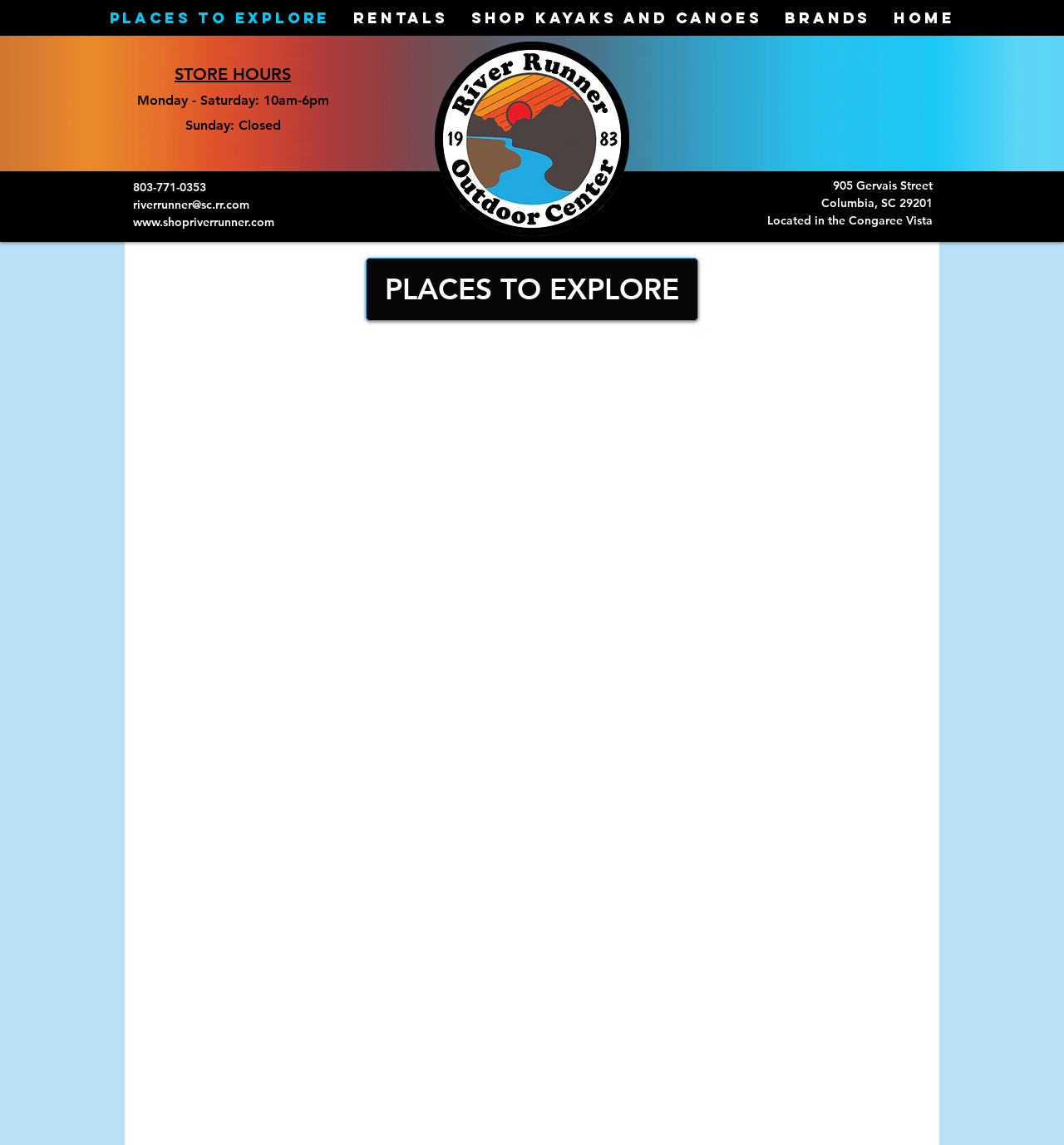Provide the bounding box coordinates of the area you need to click to execute the following instruction: "Visit the website".

[0.125, 0.187, 0.258, 0.2]